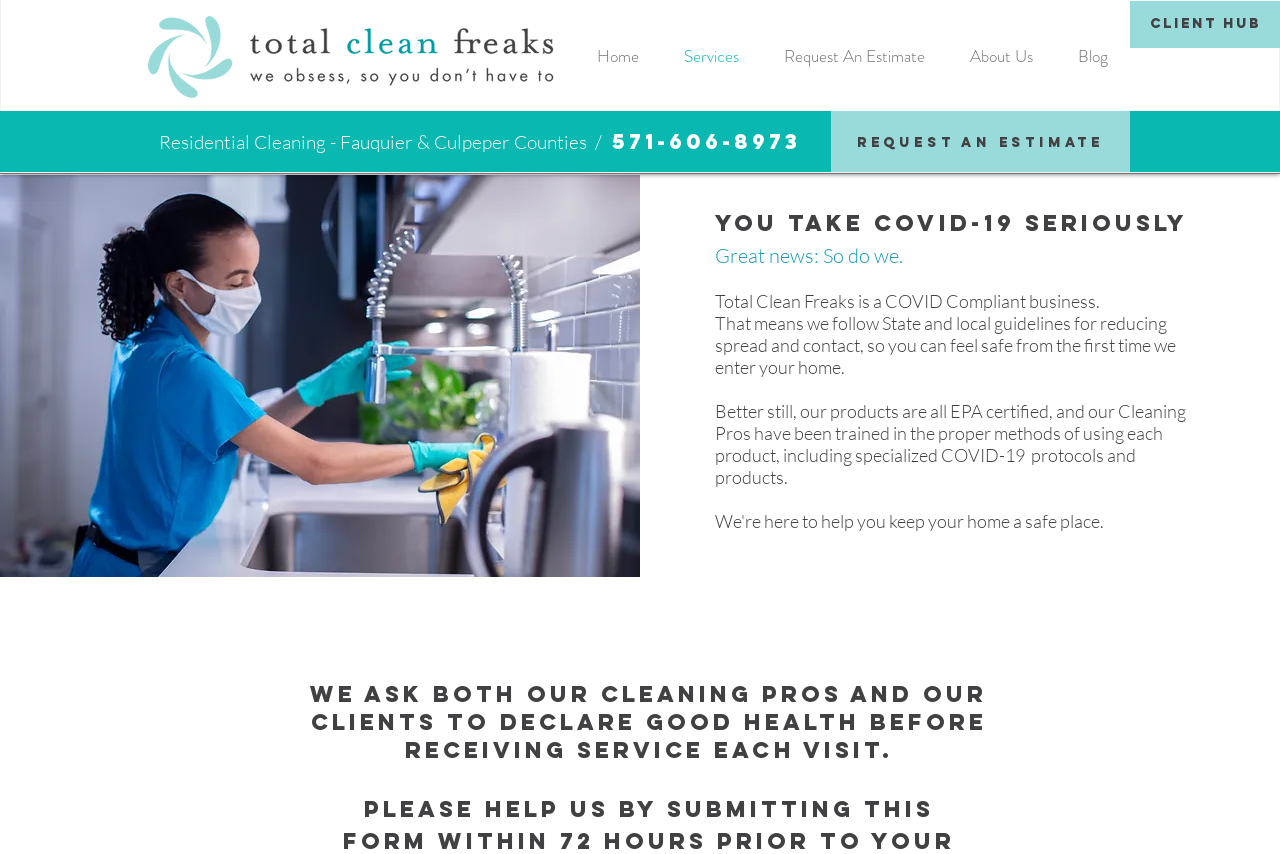Please locate the UI element described by "571-606-8973" and provide its bounding box coordinates.

[0.478, 0.15, 0.626, 0.181]